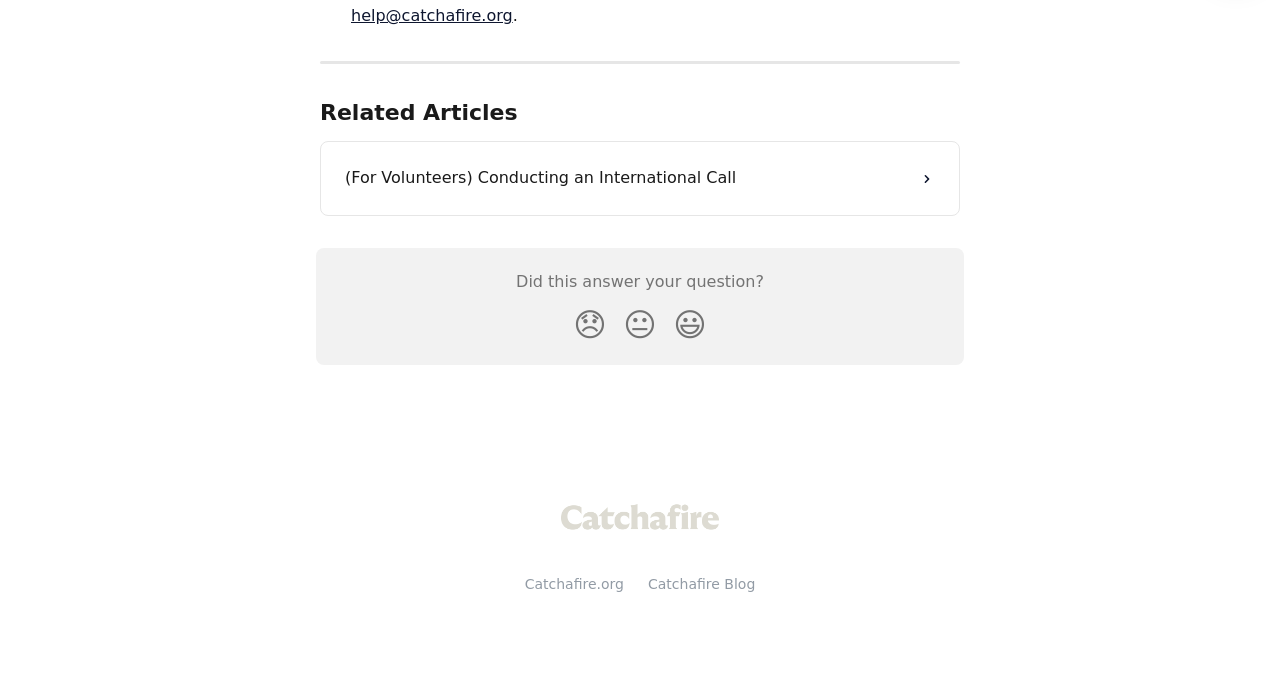Determine the bounding box coordinates of the target area to click to execute the following instruction: "React with a disappointed face."

[0.441, 0.441, 0.48, 0.523]